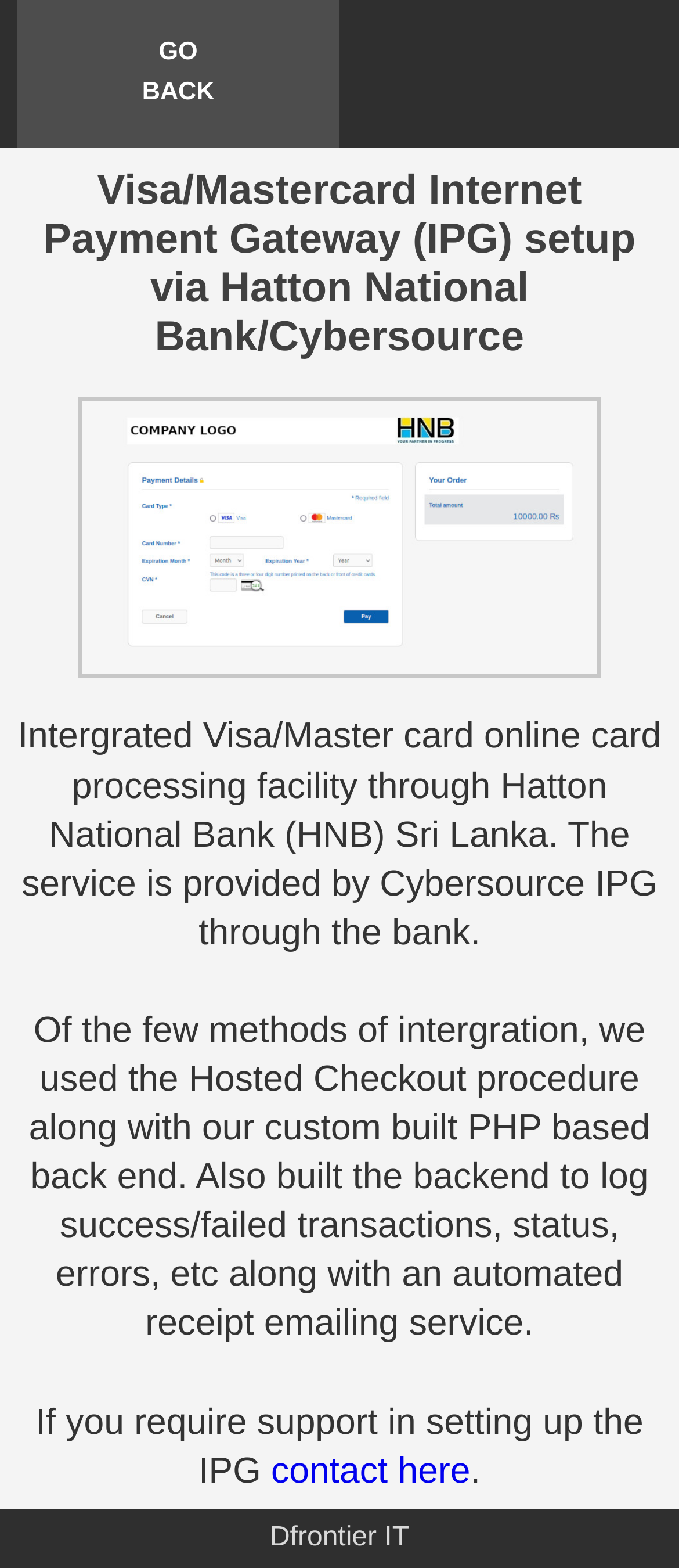What is the purpose of the backend?
Please provide a single word or phrase as the answer based on the screenshot.

Log transactions and send receipts